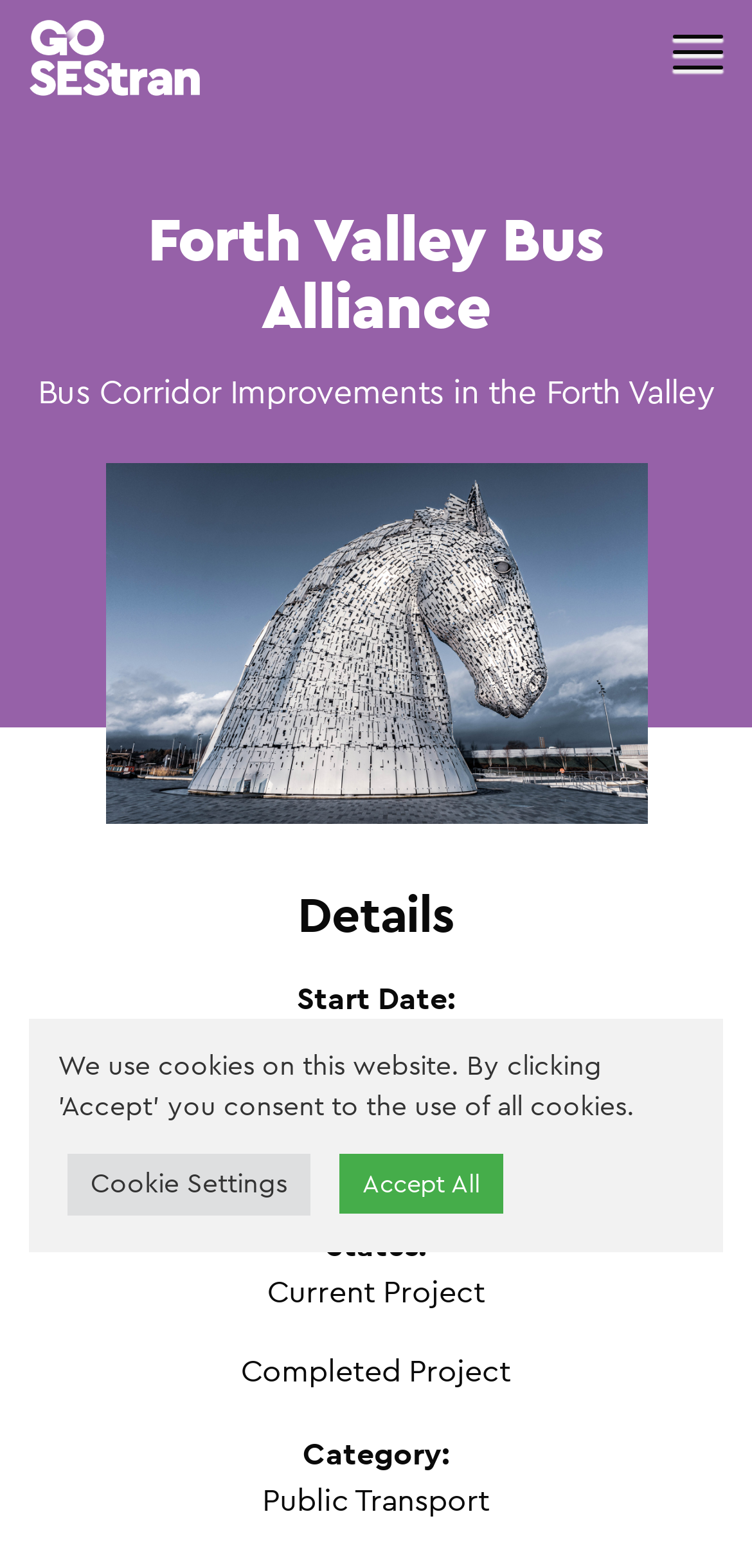What is the status of the project?
Can you provide a detailed and comprehensive answer to the question?

I found the status of the project by looking at the 'Status:' label and its corresponding text 'Current Project'.